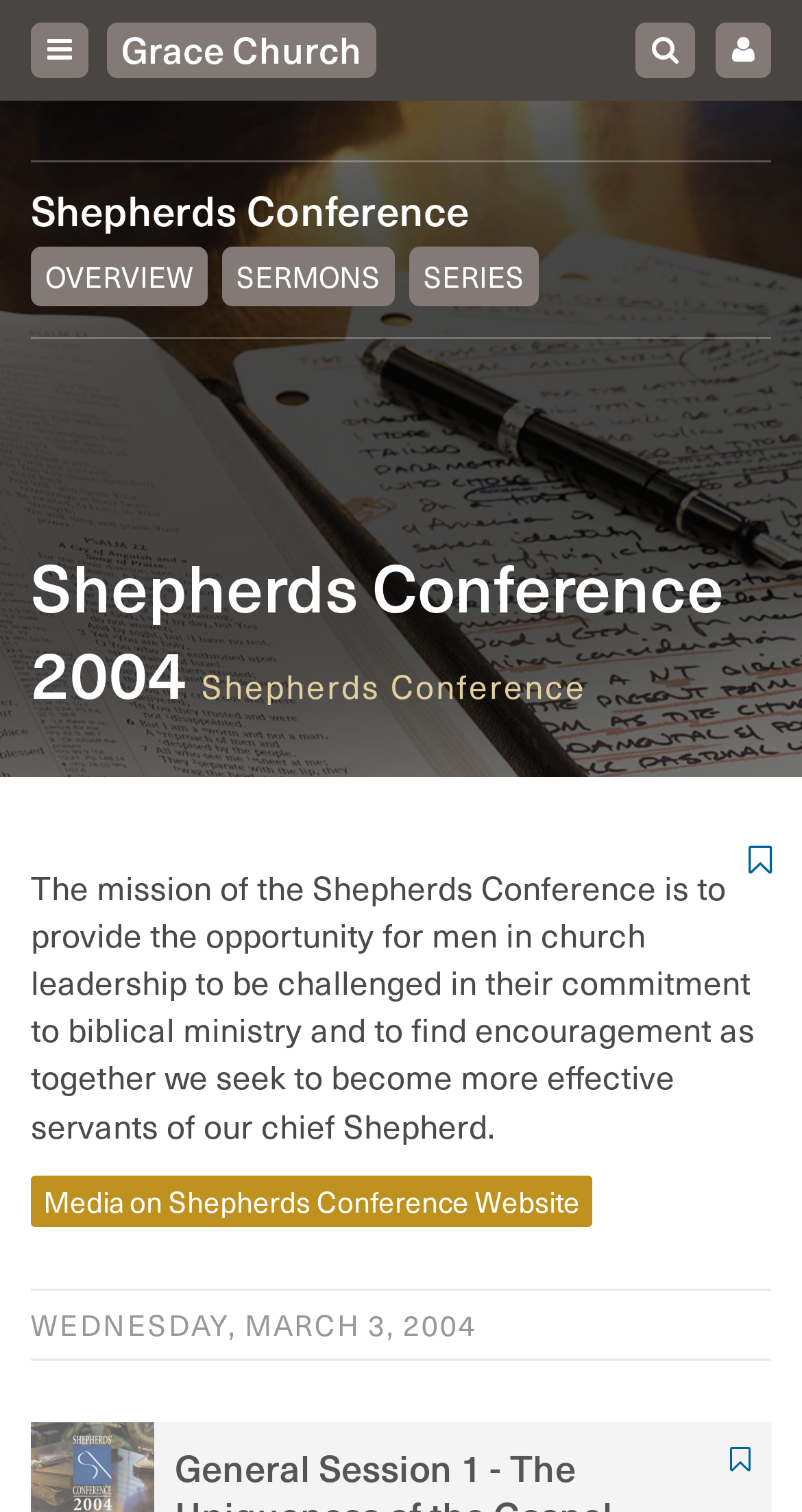How many buttons are there on the top?
Please describe in detail the information shown in the image to answer the question.

There are three buttons on the top of the webpage, which are represented by the icons '', '', and ''.